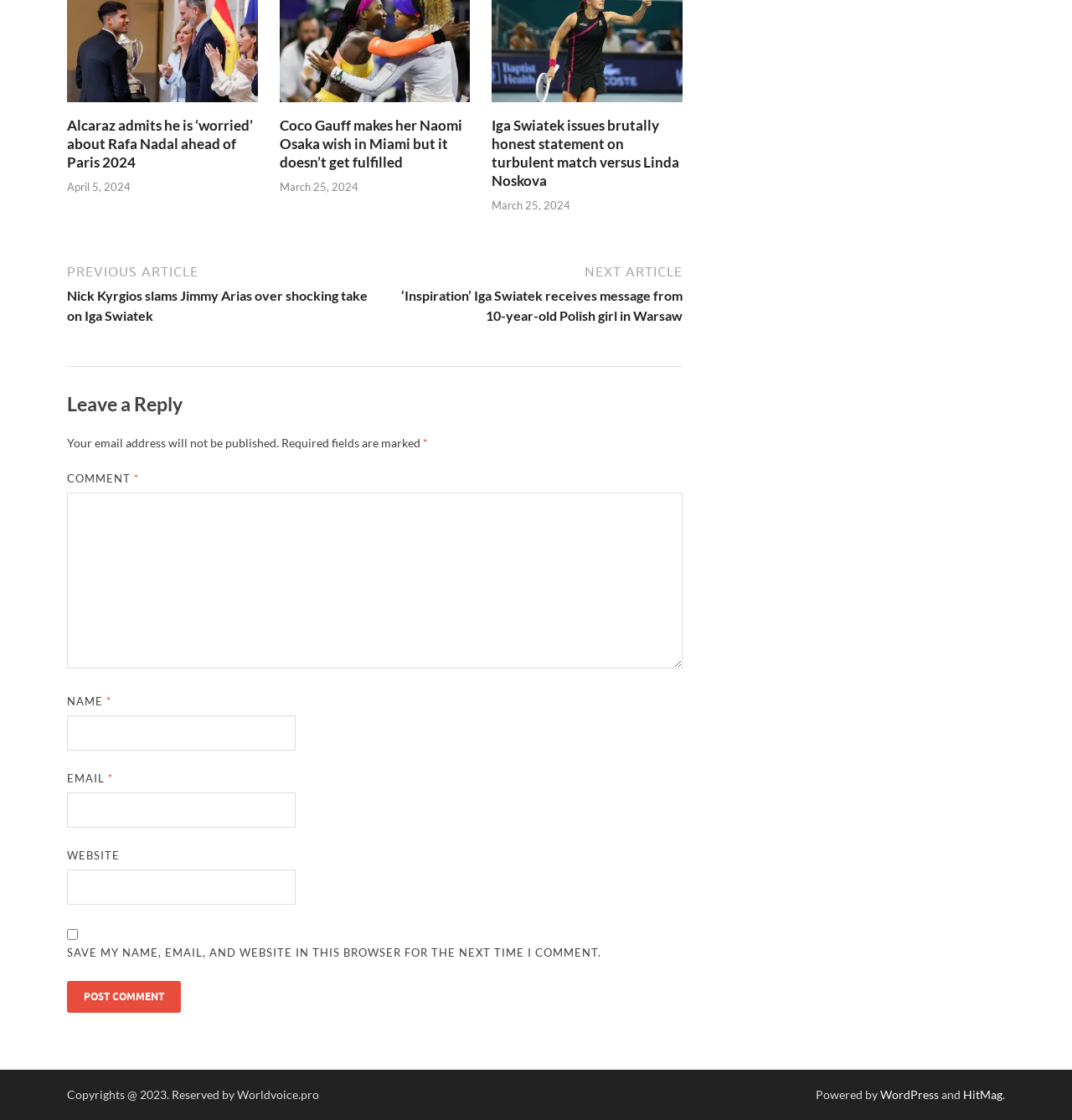Identify the bounding box coordinates of the element to click to follow this instruction: 'Click on the 'Post Comment' button'. Ensure the coordinates are four float values between 0 and 1, provided as [left, top, right, bottom].

[0.062, 0.876, 0.169, 0.904]